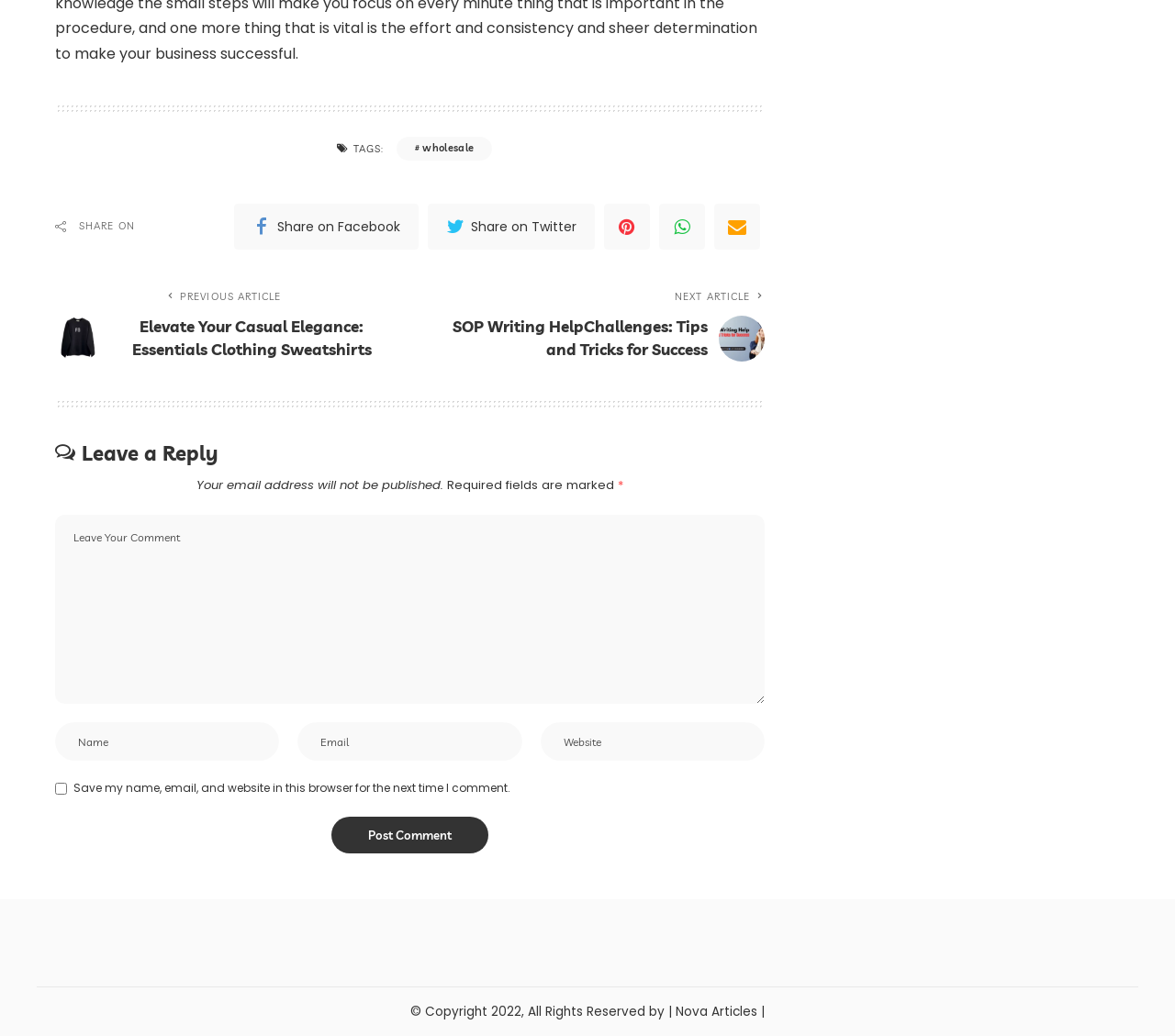Analyze the image and deliver a detailed answer to the question: How many images are associated with the articles?

There are two images associated with the articles, one for the current article and one for the next article, which can be found above the article titles.